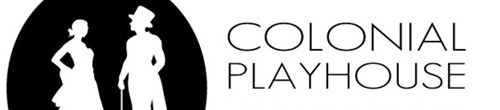Where is the Colonial Playhouse situated?
Answer the question with a thorough and detailed explanation.

The Colonial Playhouse, which presents various theatrical productions including its latest show 'The Manor', is situated in West Chester, Pennsylvania, and serves as a community hub for performance arts.